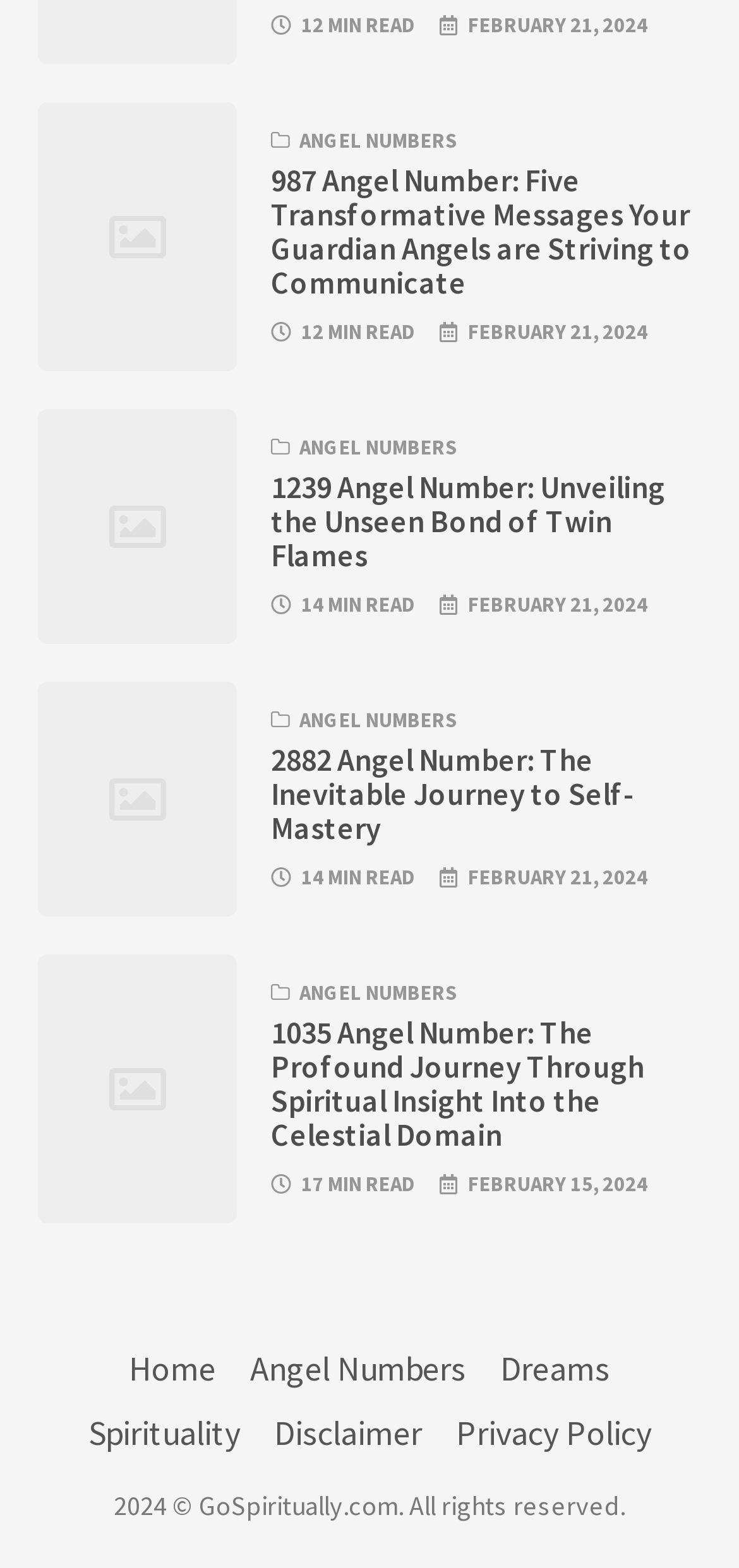What is the date of the first article?
Please provide a single word or phrase as your answer based on the image.

February 21, 2024